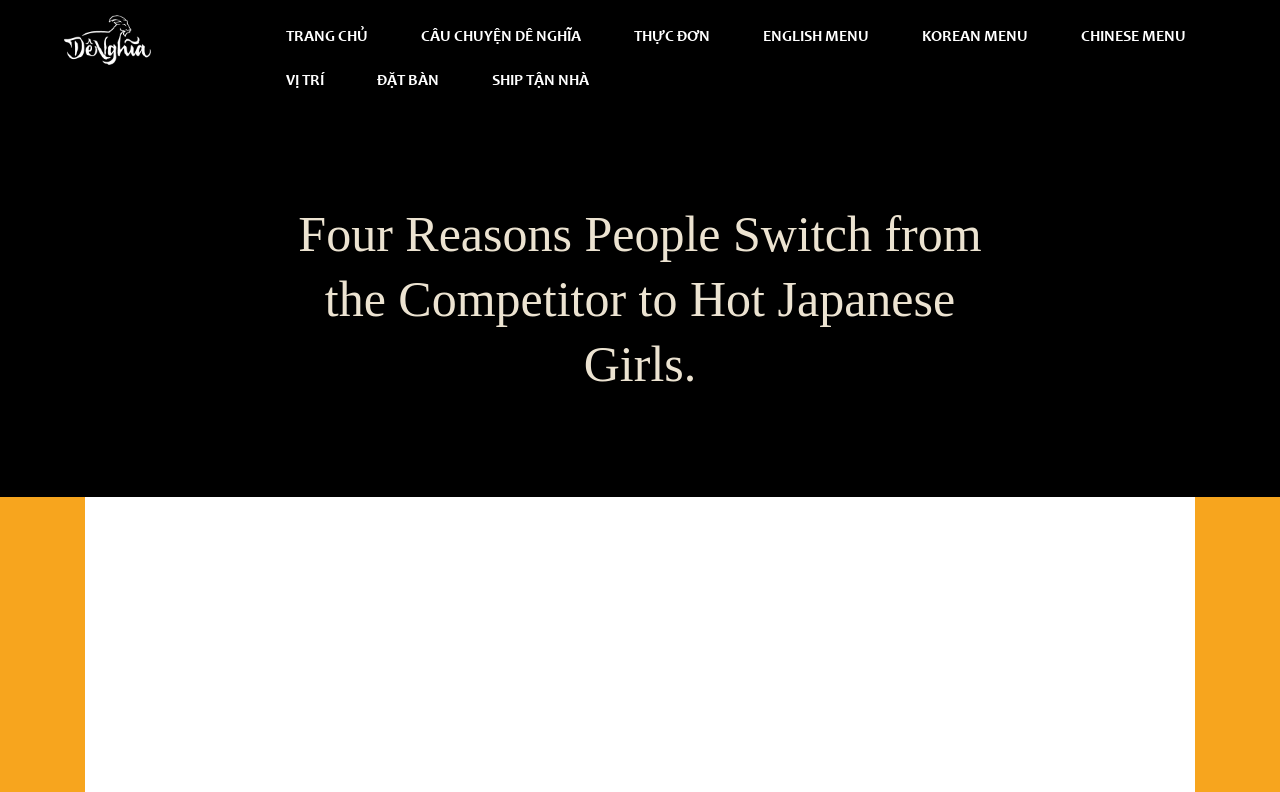How many menu options are available?
Answer with a single word or short phrase according to what you see in the image.

7